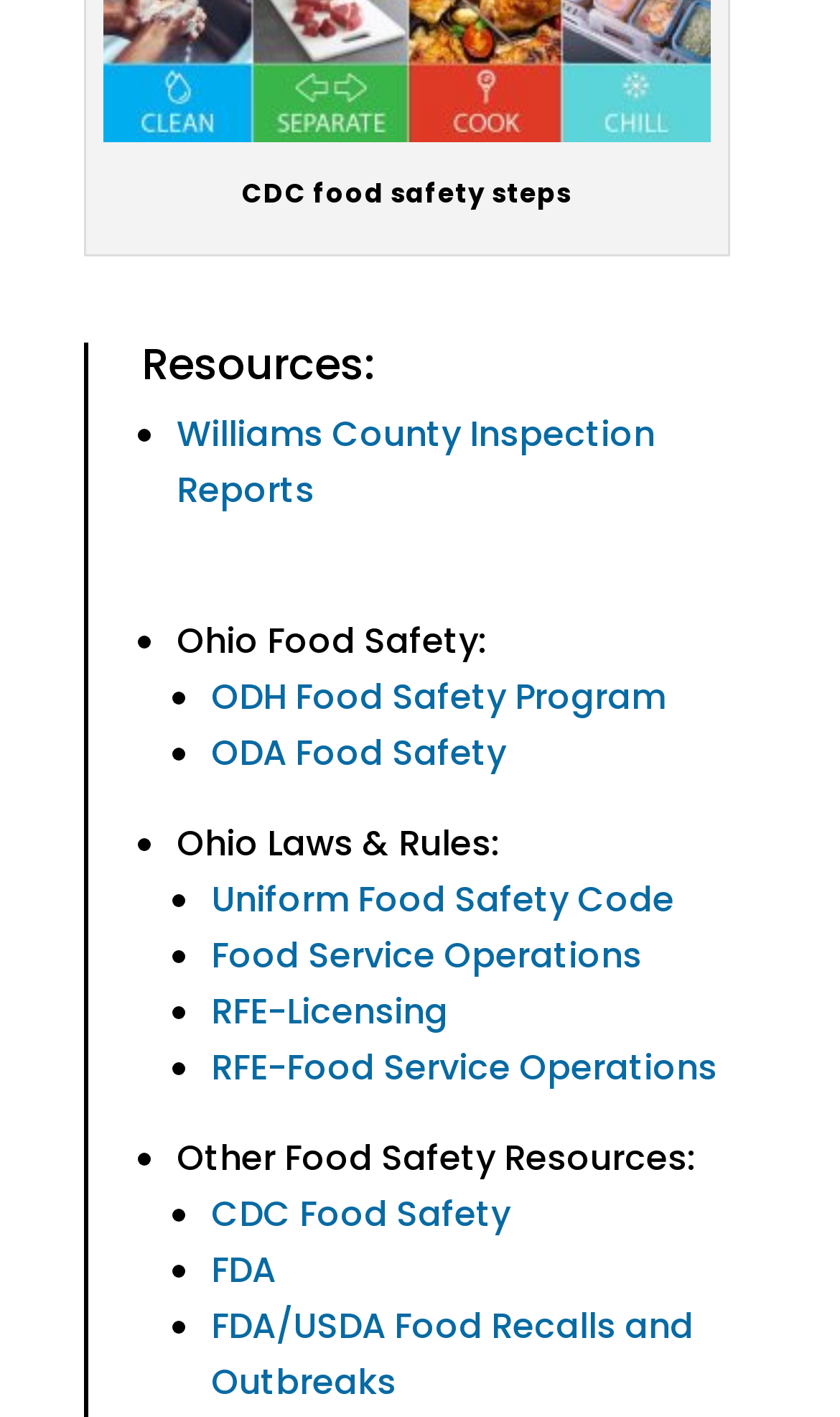Based on the provided description, "FDA/USDA Food Recalls and Outbreaks", find the bounding box of the corresponding UI element in the screenshot.

[0.251, 0.919, 0.826, 0.994]